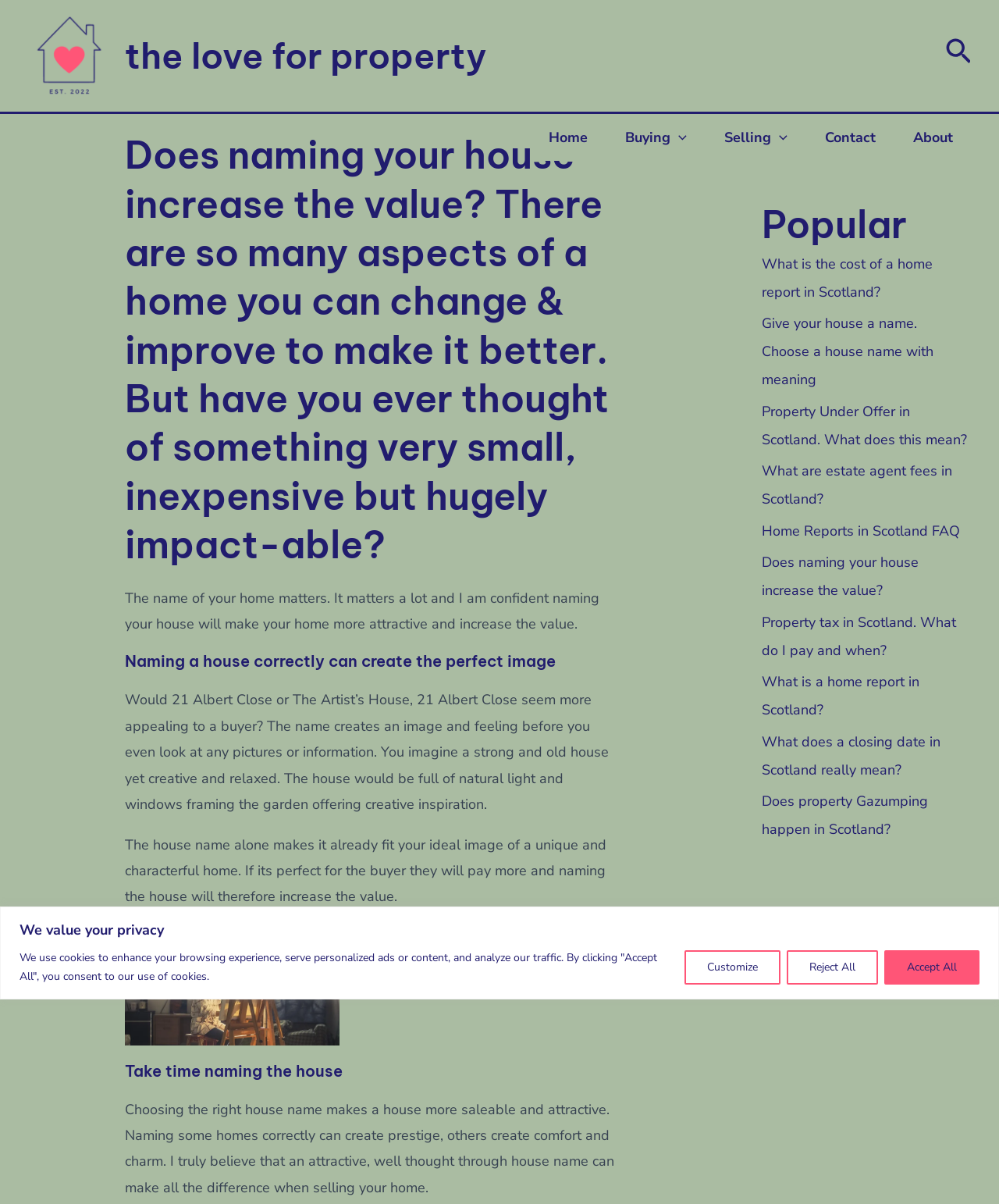Determine the bounding box coordinates of the clickable element to complete this instruction: "Call the company". Provide the coordinates in the format of four float numbers between 0 and 1, [left, top, right, bottom].

None